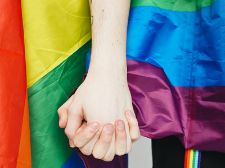What is the Holladay United Church of Christ's stance towards the LGBTQ+ community?
Based on the image, answer the question with a single word or brief phrase.

Open and affirming